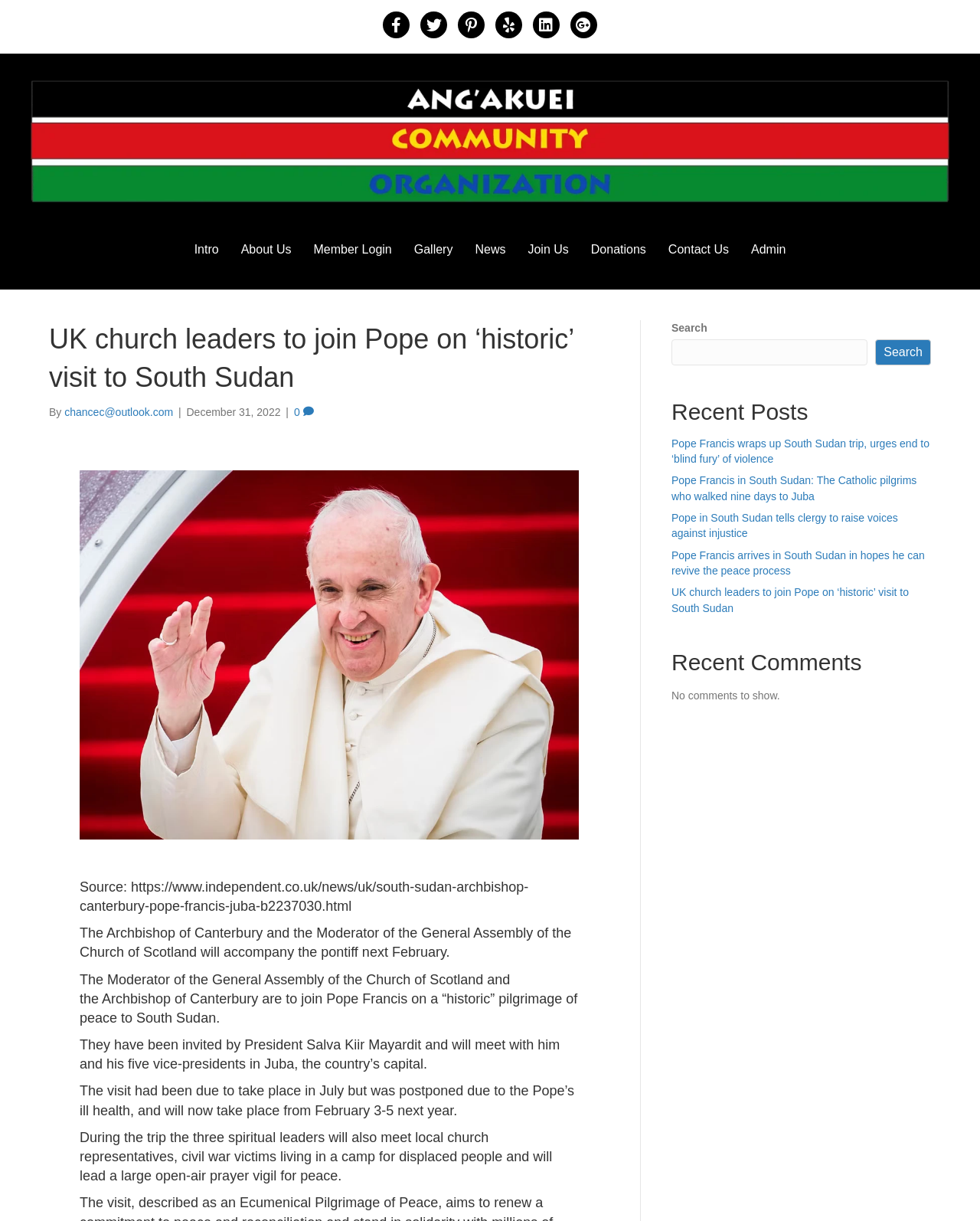Using the webpage screenshot and the element description parent_node: Search name="s", determine the bounding box coordinates. Specify the coordinates in the format (top-left x, top-left y, bottom-right x, bottom-right y) with values ranging from 0 to 1.

[0.685, 0.278, 0.885, 0.299]